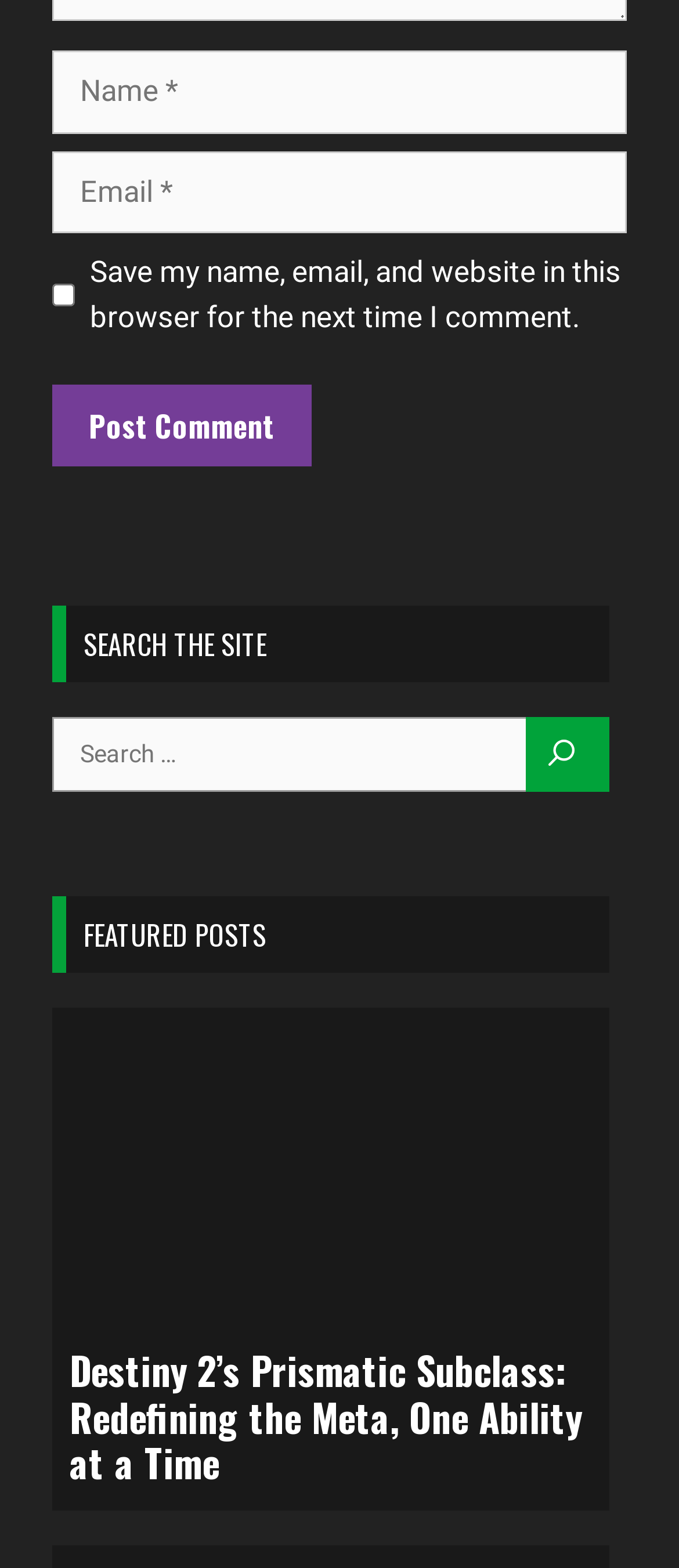Utilize the details in the image to thoroughly answer the following question: What is the title of the featured post?

I found a heading element with the text 'Destiny 2’s Prismatic Subclass: Redefining the Meta, One Ability at a Time' which is likely the title of the featured post.